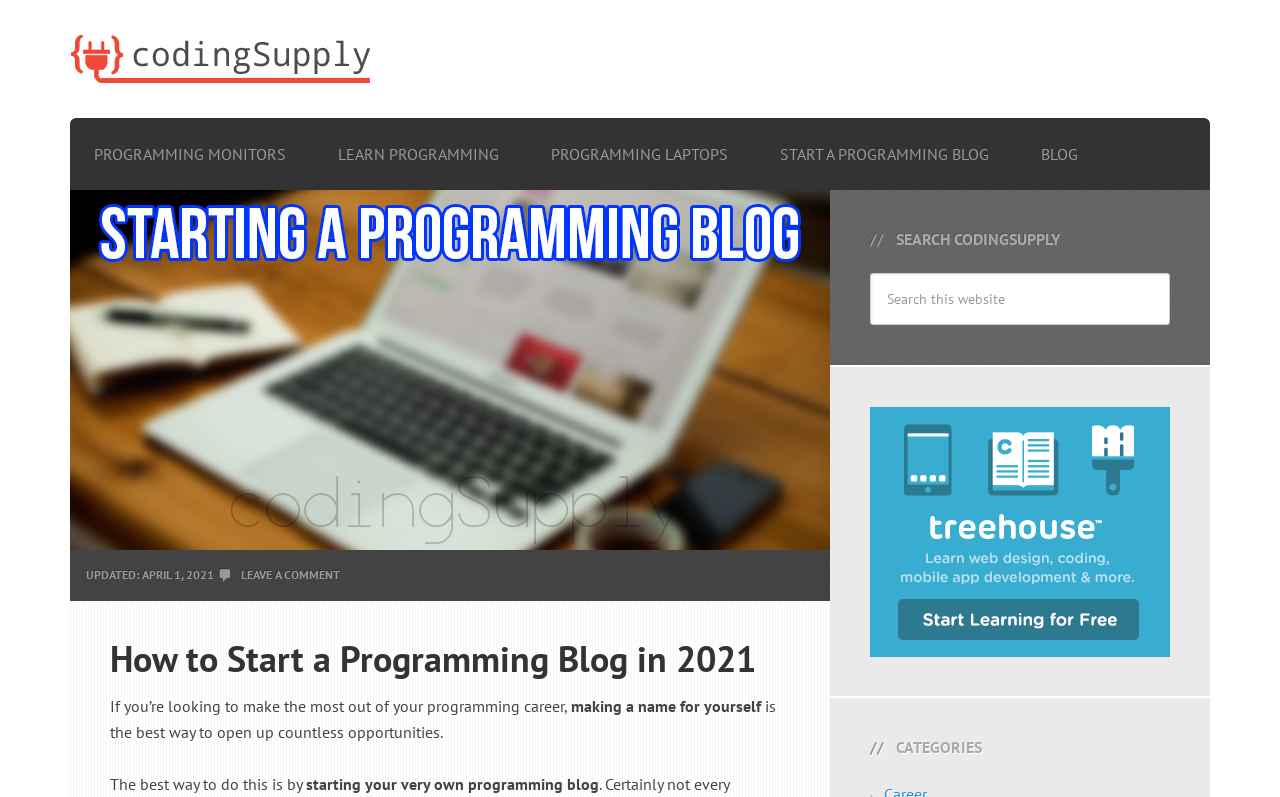Please identify the bounding box coordinates of the clickable area that will fulfill the following instruction: "Click on the PROGRAMMING MONITORS link". The coordinates should be in the format of four float numbers between 0 and 1, i.e., [left, top, right, bottom].

[0.055, 0.133, 0.242, 0.238]